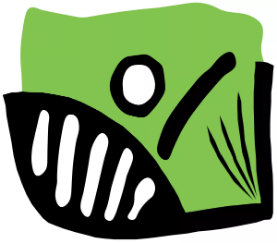What is the focus of the illustration?
Refer to the screenshot and answer in one word or phrase.

The fish's face